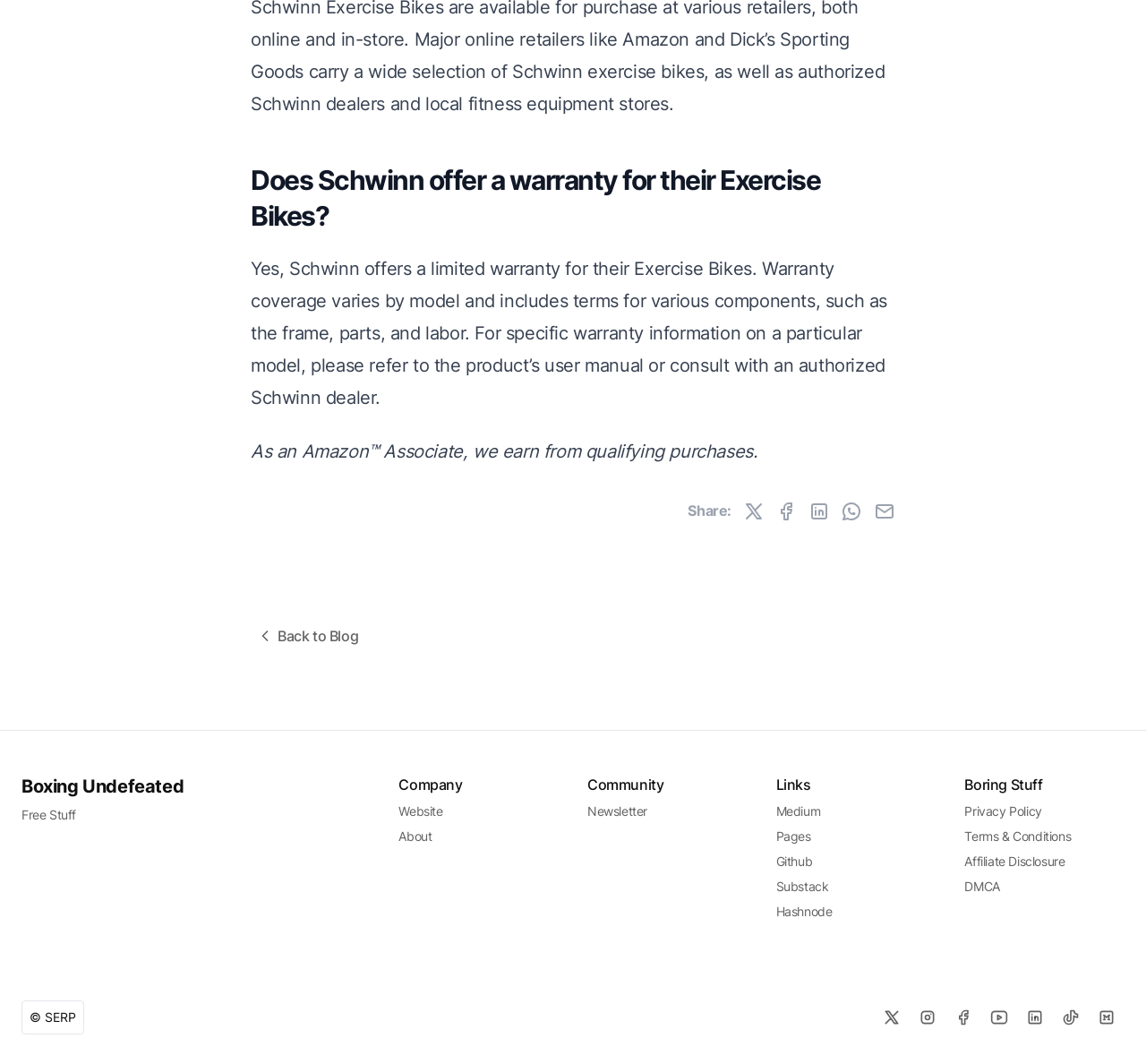Identify the bounding box coordinates for the element that needs to be clicked to fulfill this instruction: "Go back to blog". Provide the coordinates in the format of four float numbers between 0 and 1: [left, top, right, bottom].

[0.219, 0.576, 0.322, 0.619]